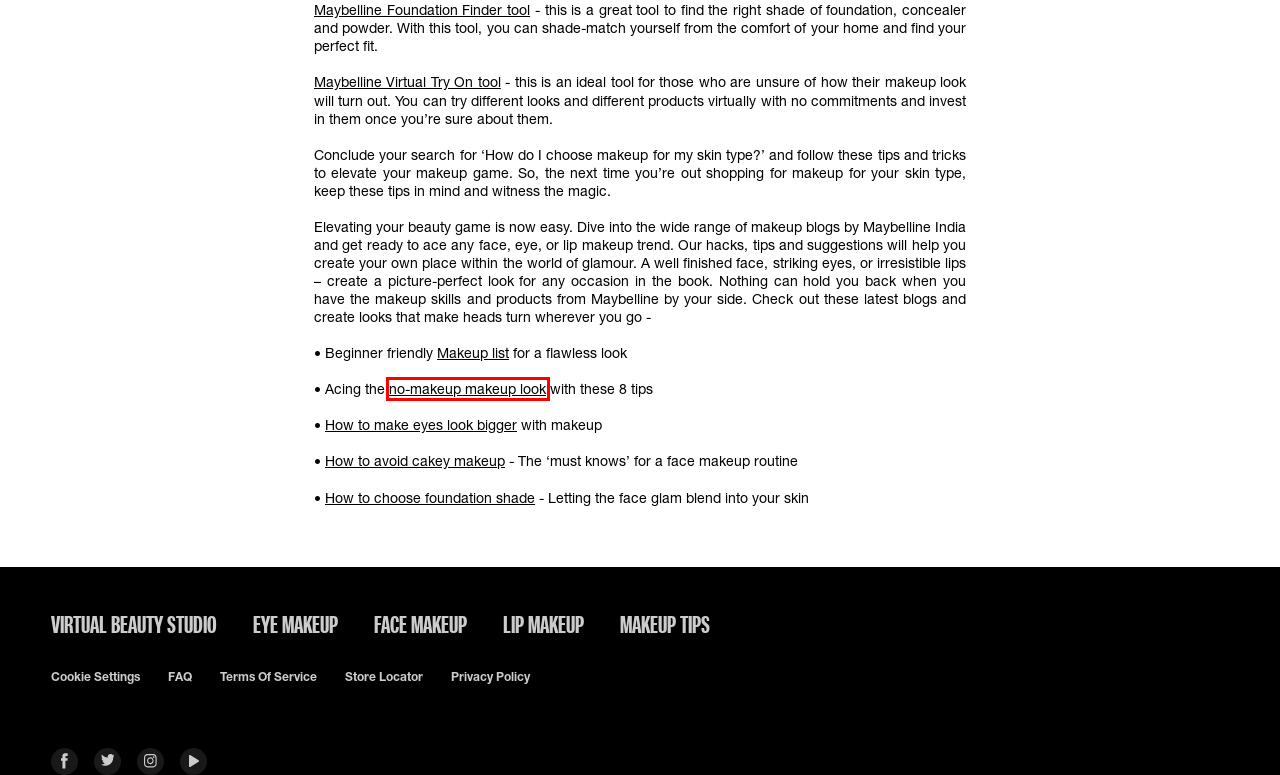You have a screenshot of a webpage, and a red bounding box highlights an element. Select the webpage description that best fits the new page after clicking the element within the bounding box. Options are:
A. How To Choose Foundation Shade - 5 Tips to Find Perfect Foundation
B. Maybelline Privacy Policy - Contact and Corporate Policy Information
C. Liquid Concealer: Buy Maybelline Fit Me Concealer Online in India
D. Fit Me Foundation- Explore Maybelline Fit Me Foundation Shades Online
E. Bigger Eyes: 7 Easy Ways to Make Eyes Look Bigger | Maybelline India
F. Virtual Try On tool - See yourself in Maybelline | Maybelline Master
G. Maybelline Shade Finder -  Mobile Foundation Shade Finder
H. No Makeup Look - Create No-Makeup Makeup Look – Maybelline India

H